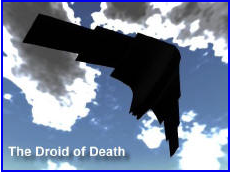What is the broader context of this representation?
Refer to the image and give a detailed response to the question.

The image is part of a broader discussion about various unmanned aerial vehicle (UAV) configurations, showcasing the evolution of unmanned flight technology, highlighting the advancements and innovations in this field.